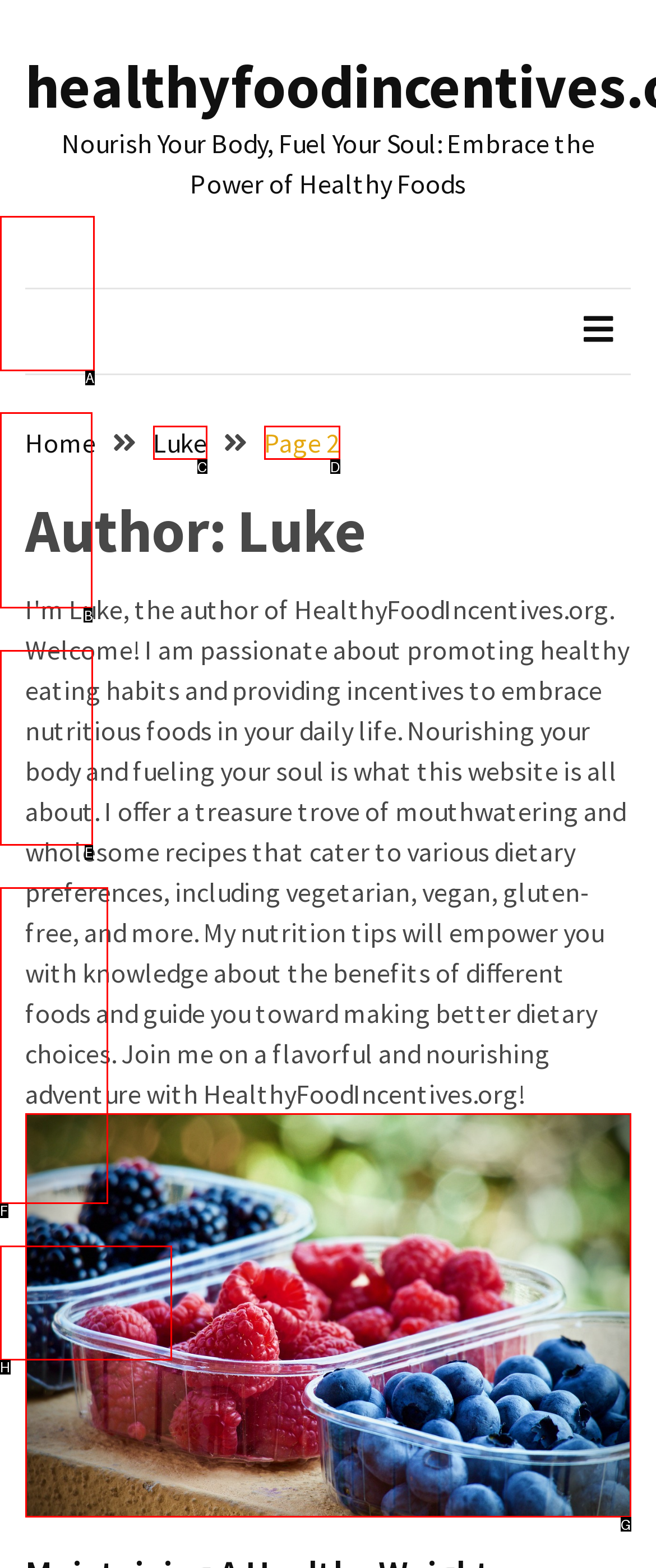Select the correct UI element to click for this task: read about healthy diners for weight loss.
Answer using the letter from the provided options.

B